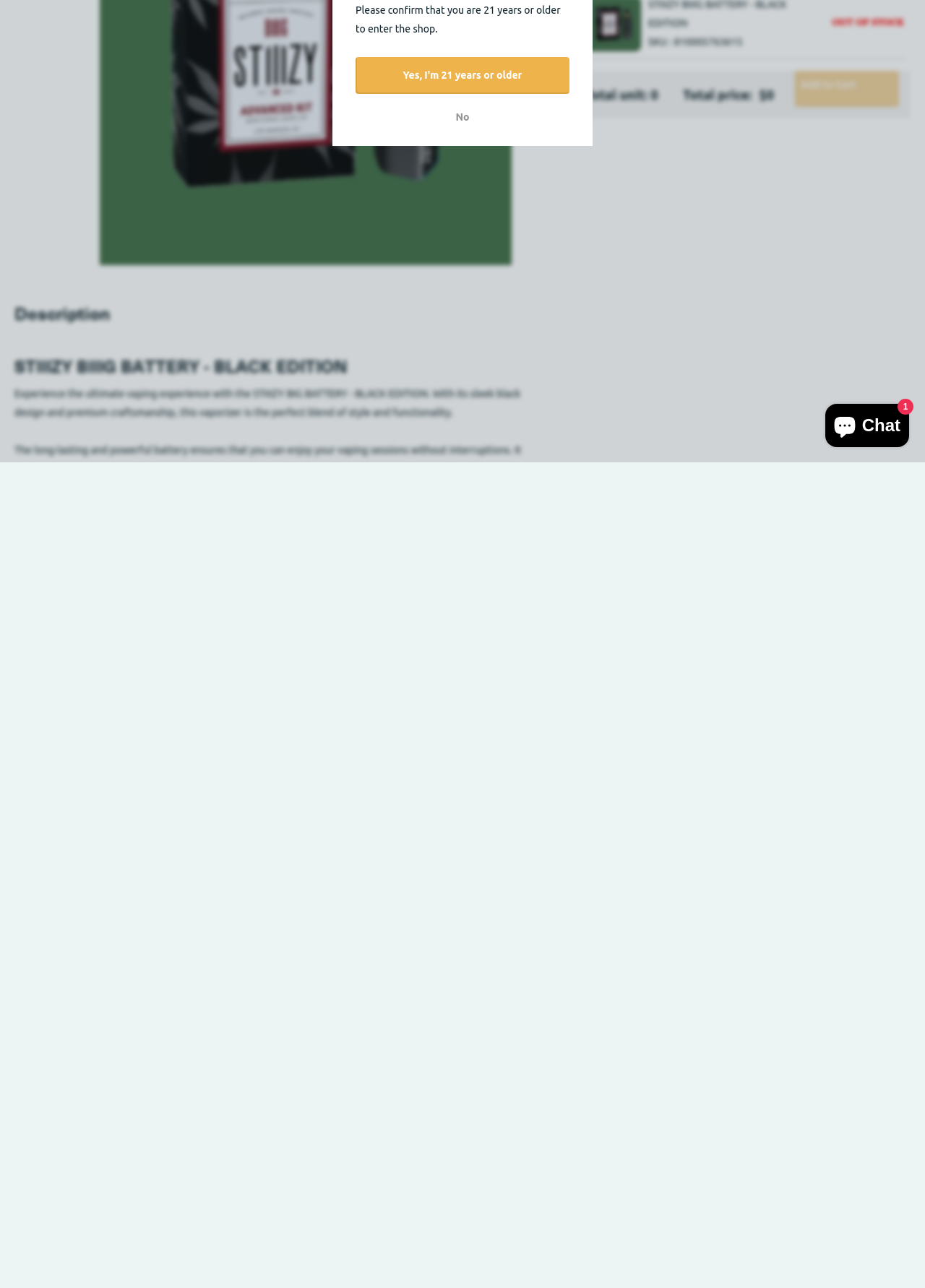Predict the bounding box coordinates of the UI element that matches this description: "No". The coordinates should be in the format [left, top, right, bottom] with each value between 0 and 1.

[0.384, 0.086, 0.616, 0.095]